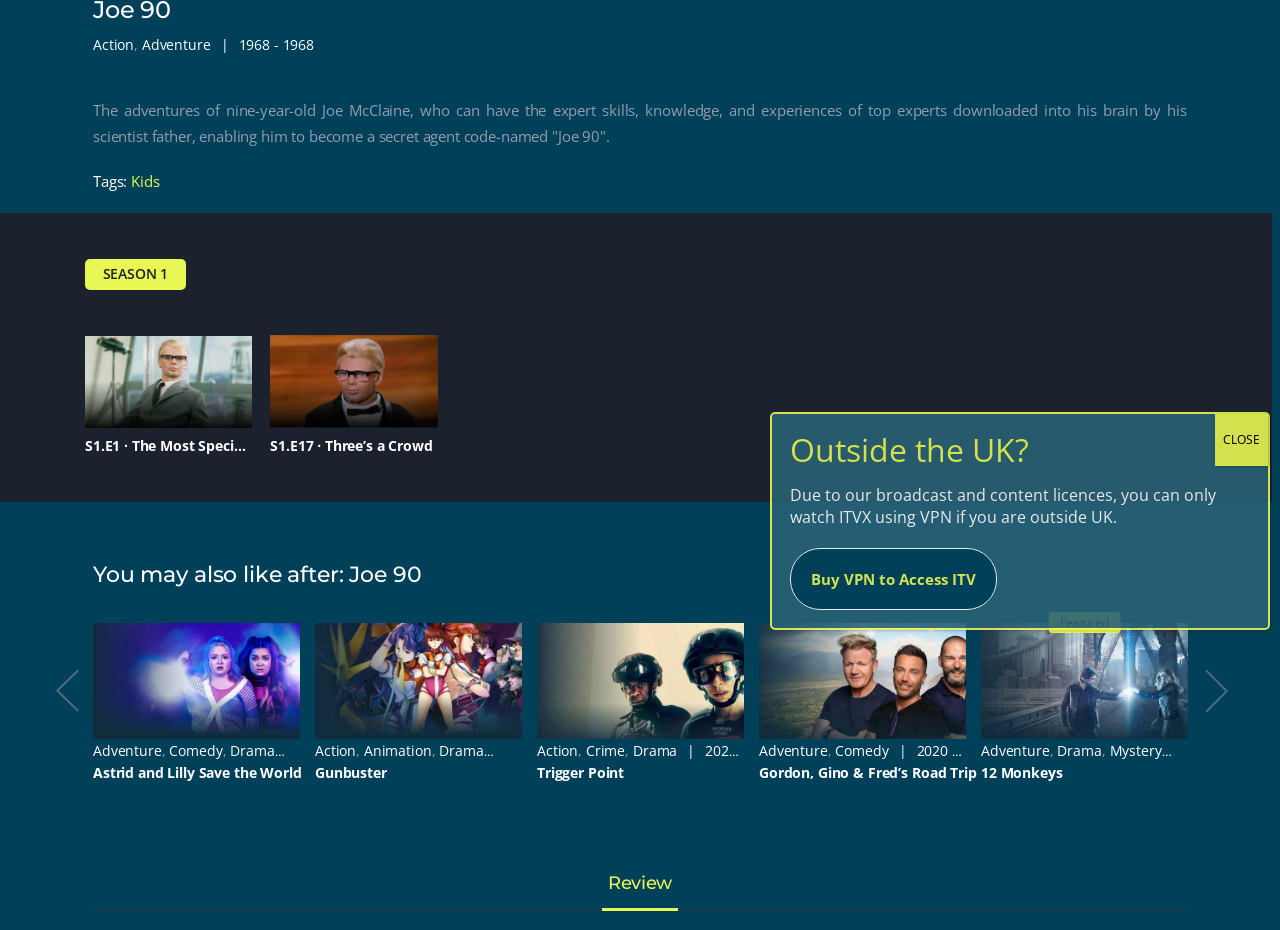Specify the bounding box coordinates (top-left x, top-left y, bottom-right x, bottom-right y) of the UI element in the screenshot that matches this description: alt="12 Monkeys -Banner"

[0.766, 0.67, 0.928, 0.795]